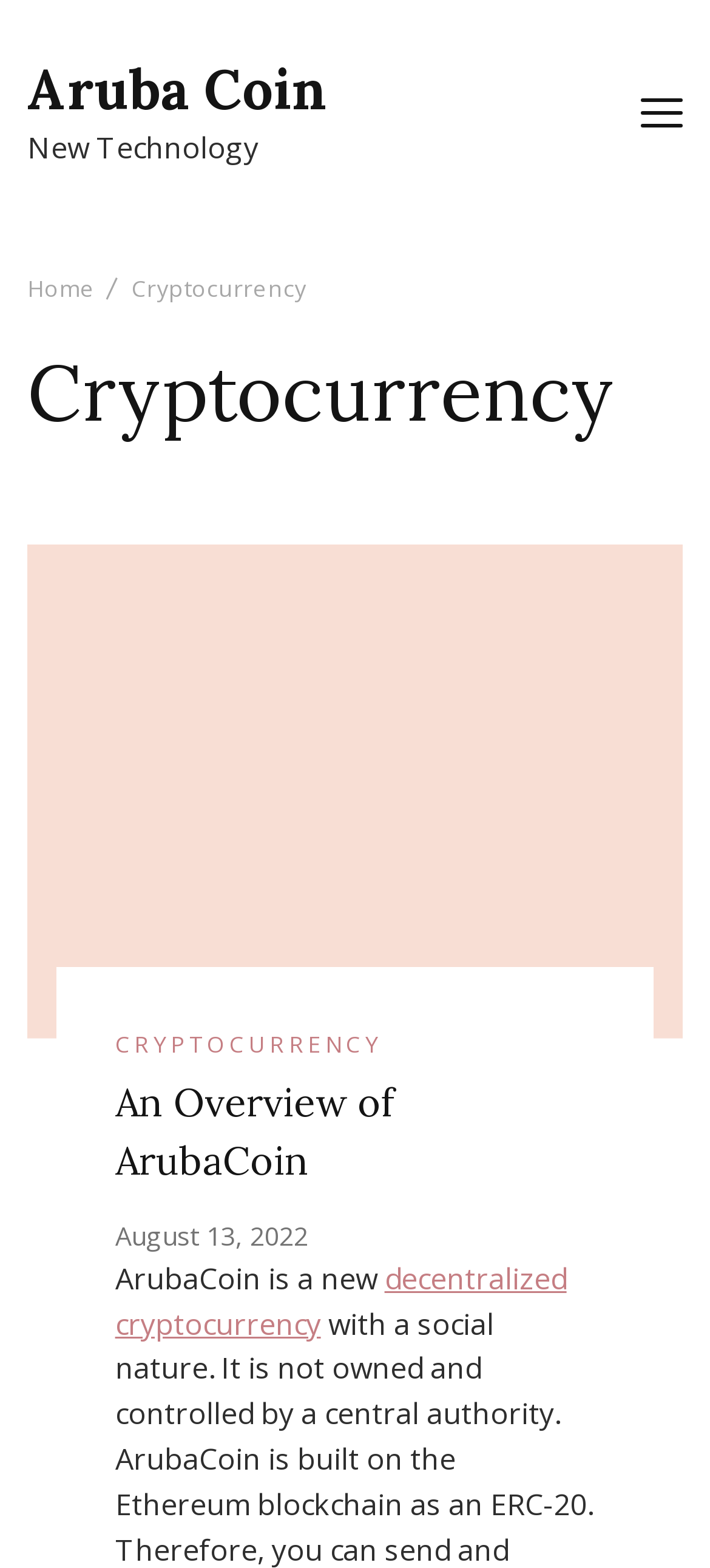Respond to the question below with a single word or phrase: What is the date of the latest article?

August 13, 2022